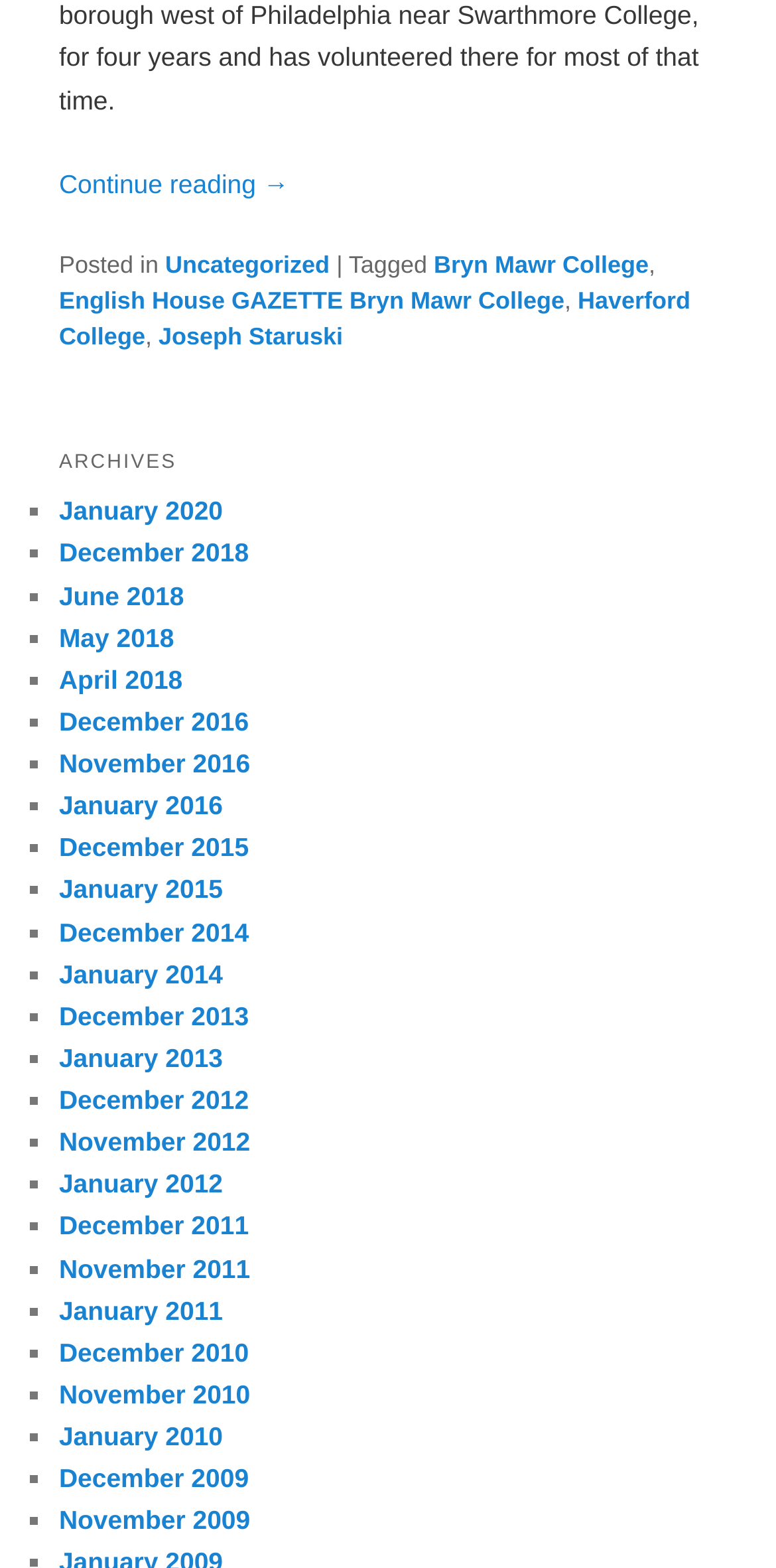Please determine the bounding box coordinates of the section I need to click to accomplish this instruction: "Explore posts from November 2011".

[0.076, 0.799, 0.322, 0.818]